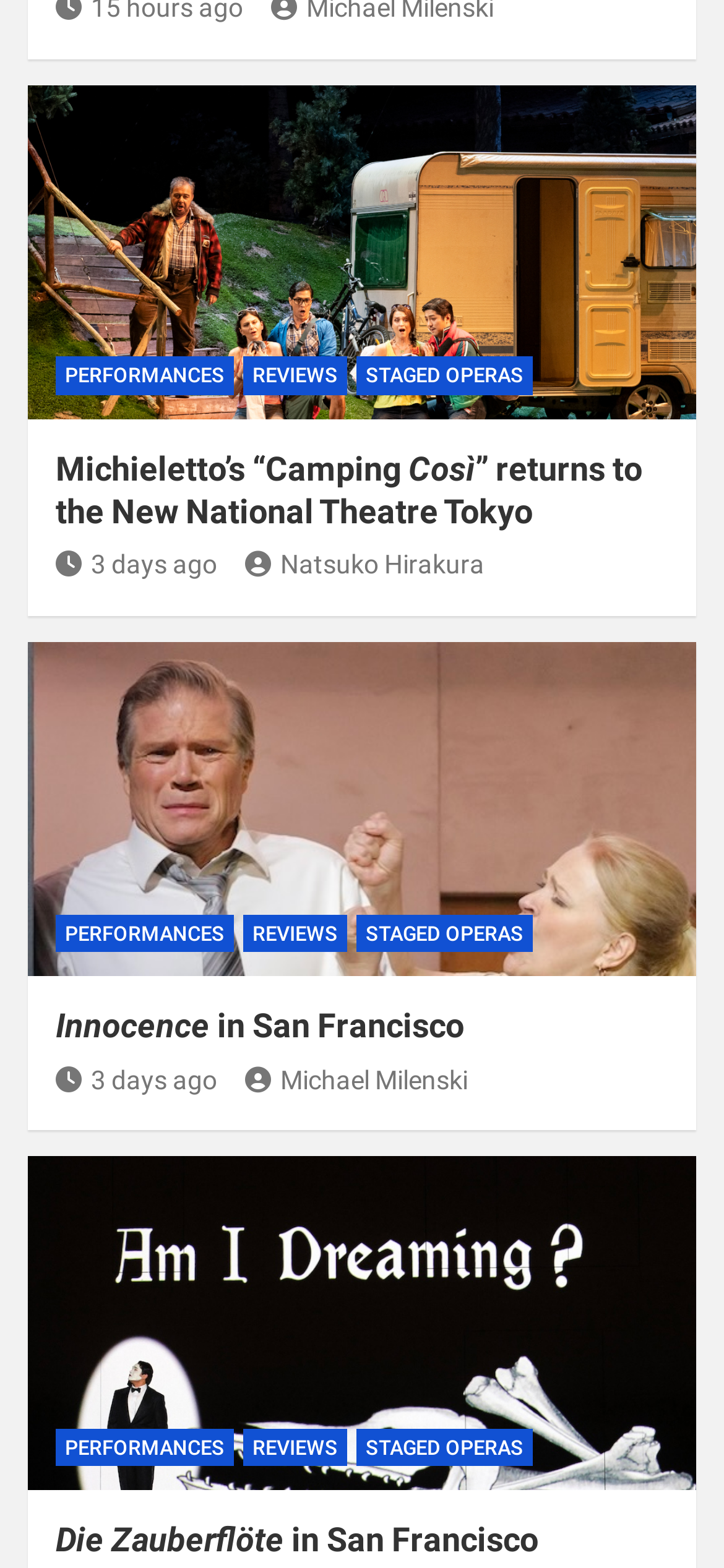What is the theme of the news articles on this webpage?
Please provide a single word or phrase based on the screenshot.

Opera